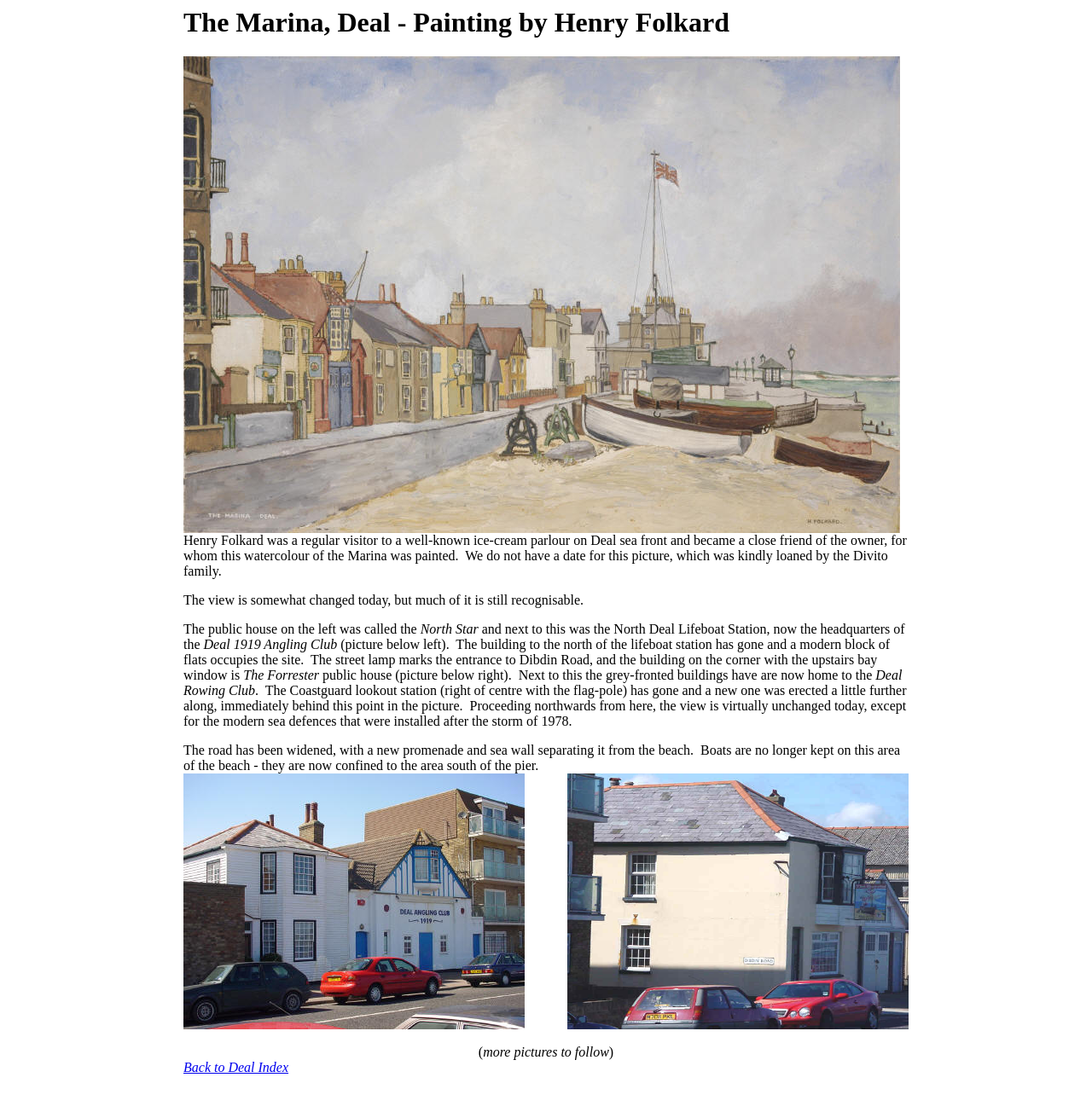What is the name of the public house on the left?
Based on the visual content, answer with a single word or a brief phrase.

The North Star